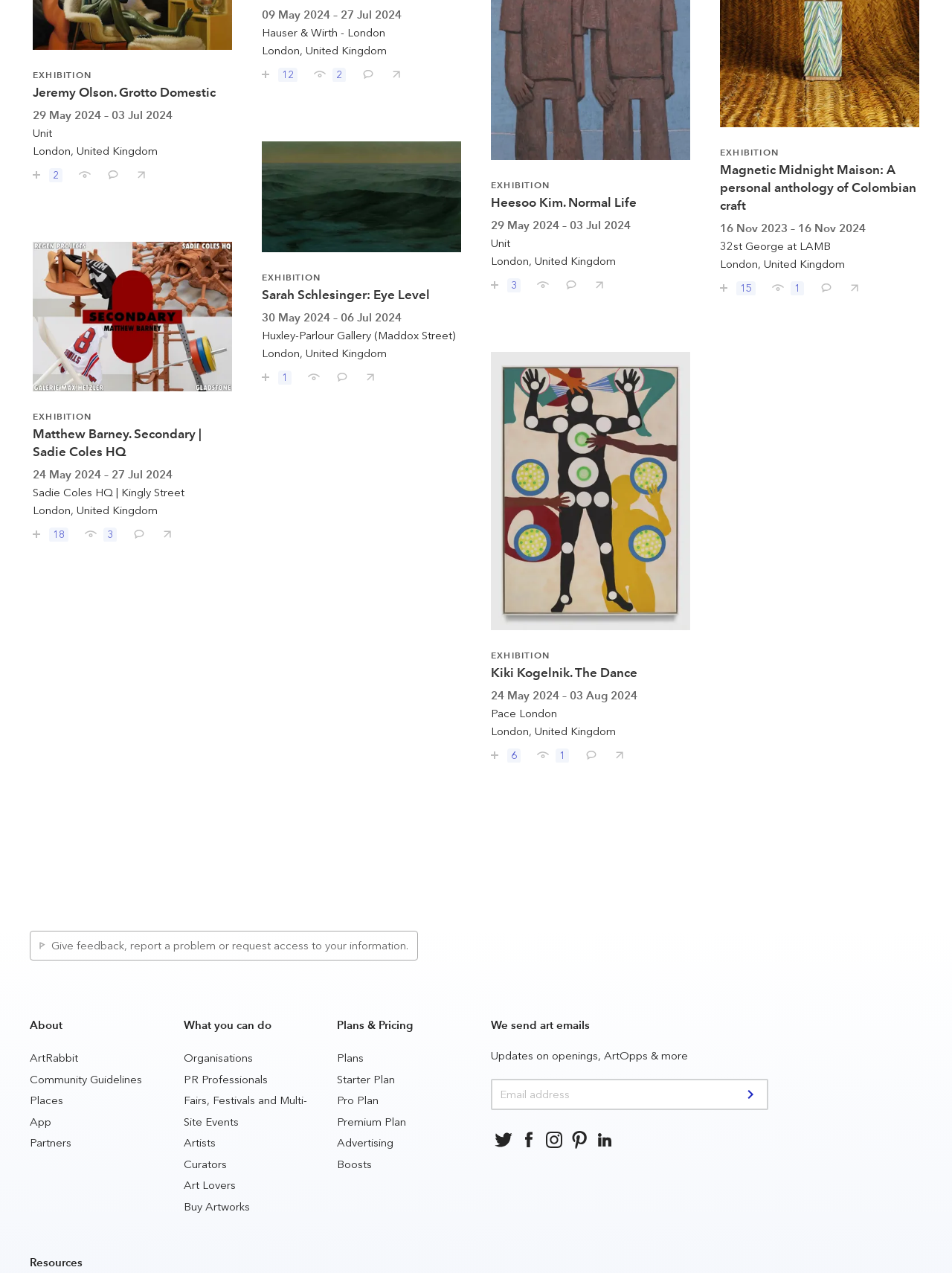Please identify the bounding box coordinates of the area that needs to be clicked to fulfill the following instruction: "Give feedback, report a problem or request access to your information."

[0.041, 0.737, 0.429, 0.749]